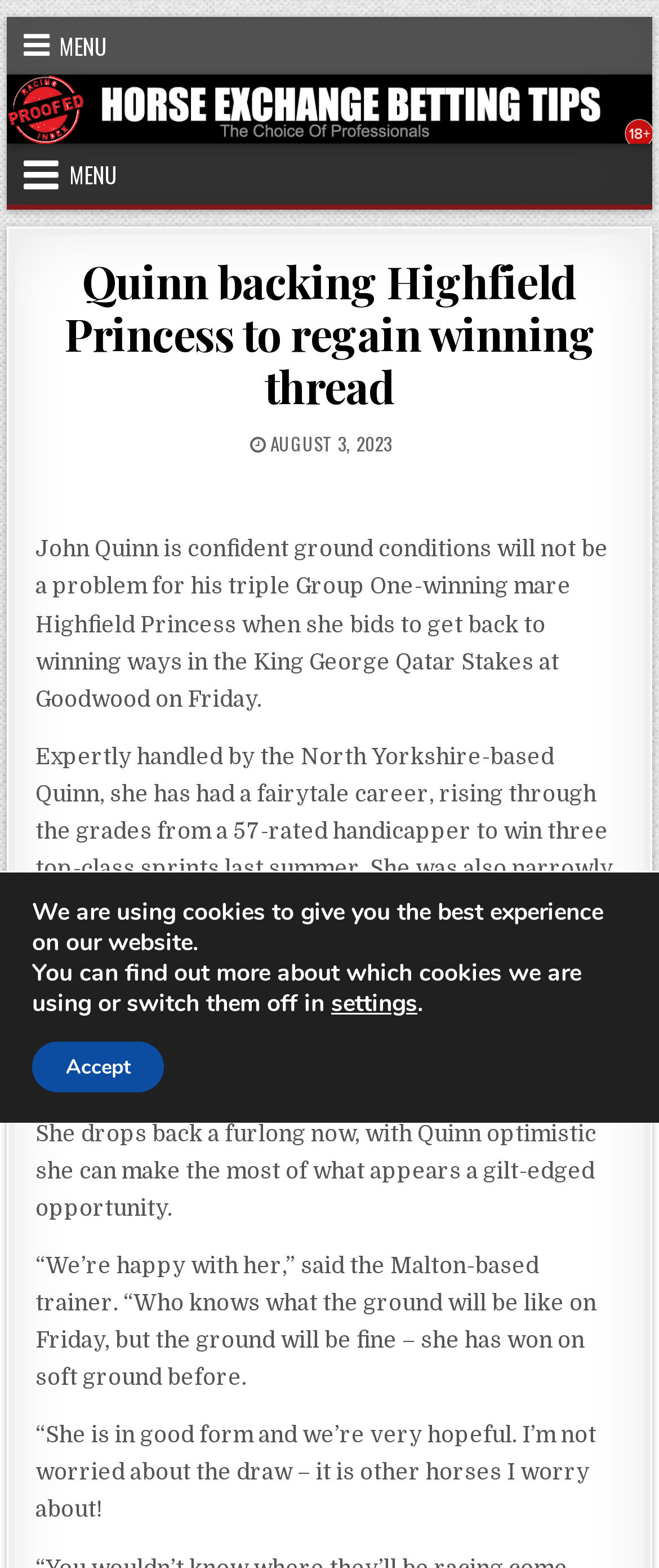Please reply with a single word or brief phrase to the question: 
Who is the trainer of Highfield Princess?

John Quinn